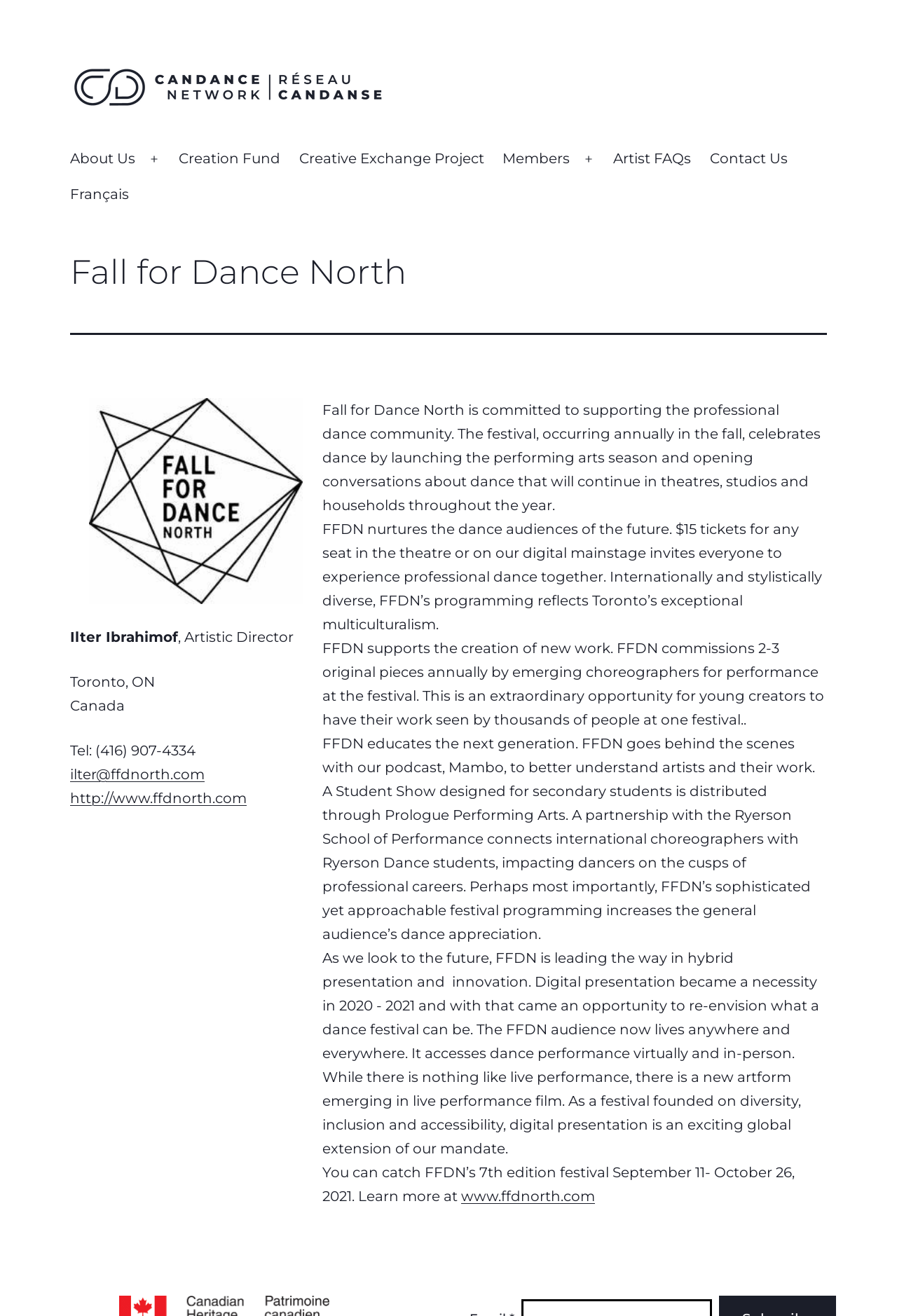What is the format of the festival?
Observe the image and answer the question with a one-word or short phrase response.

Hybrid presentation